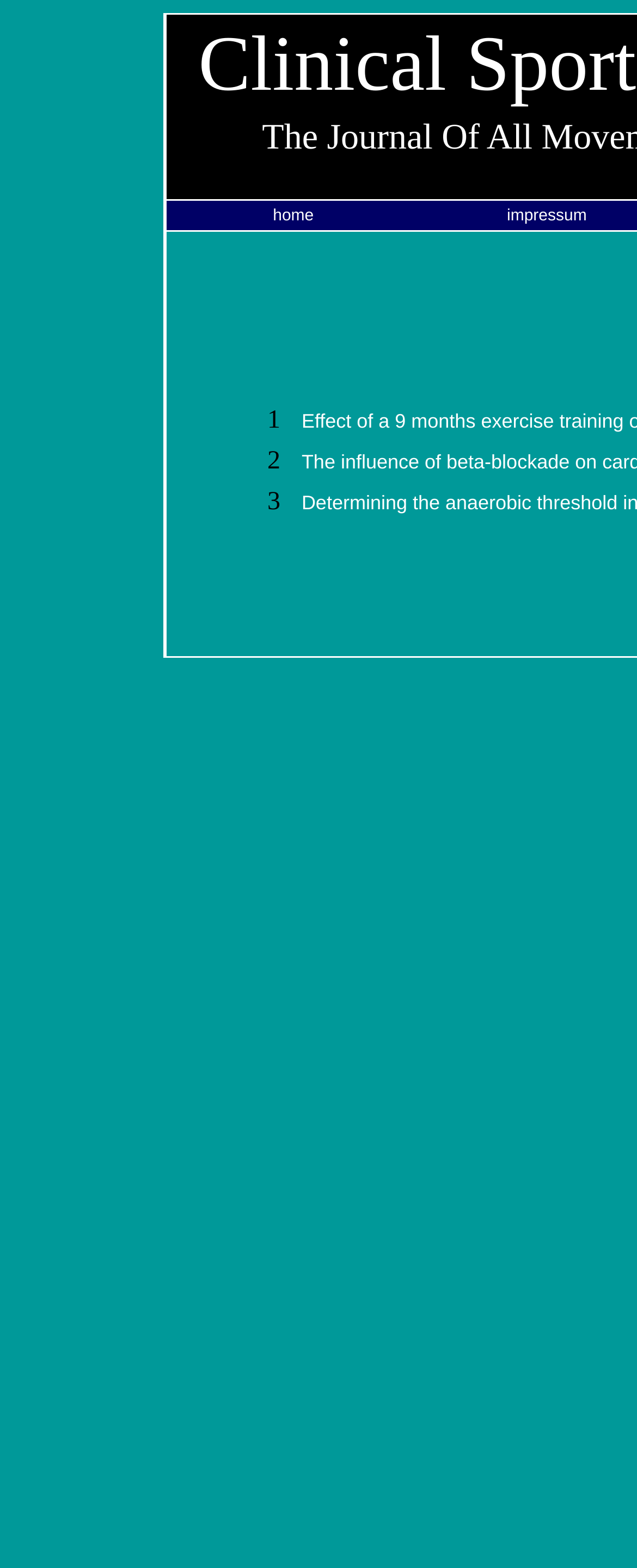Please answer the following question using a single word or phrase: 
How many LayoutTableCell elements are there with numeric text?

3